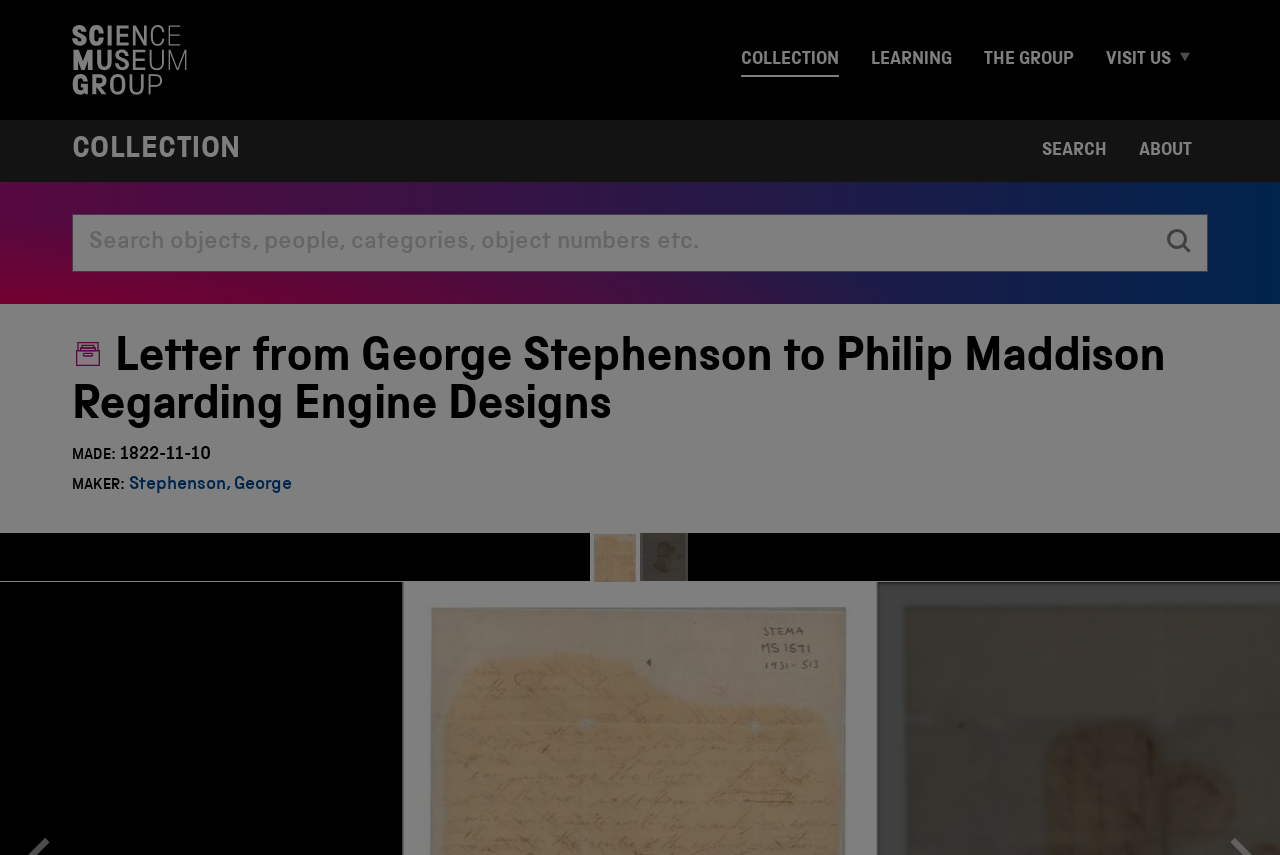Identify the bounding box coordinates of the area that should be clicked in order to complete the given instruction: "Expand the child menu". The bounding box coordinates should be four float numbers between 0 and 1, i.e., [left, top, right, bottom].

[0.921, 0.05, 0.944, 0.09]